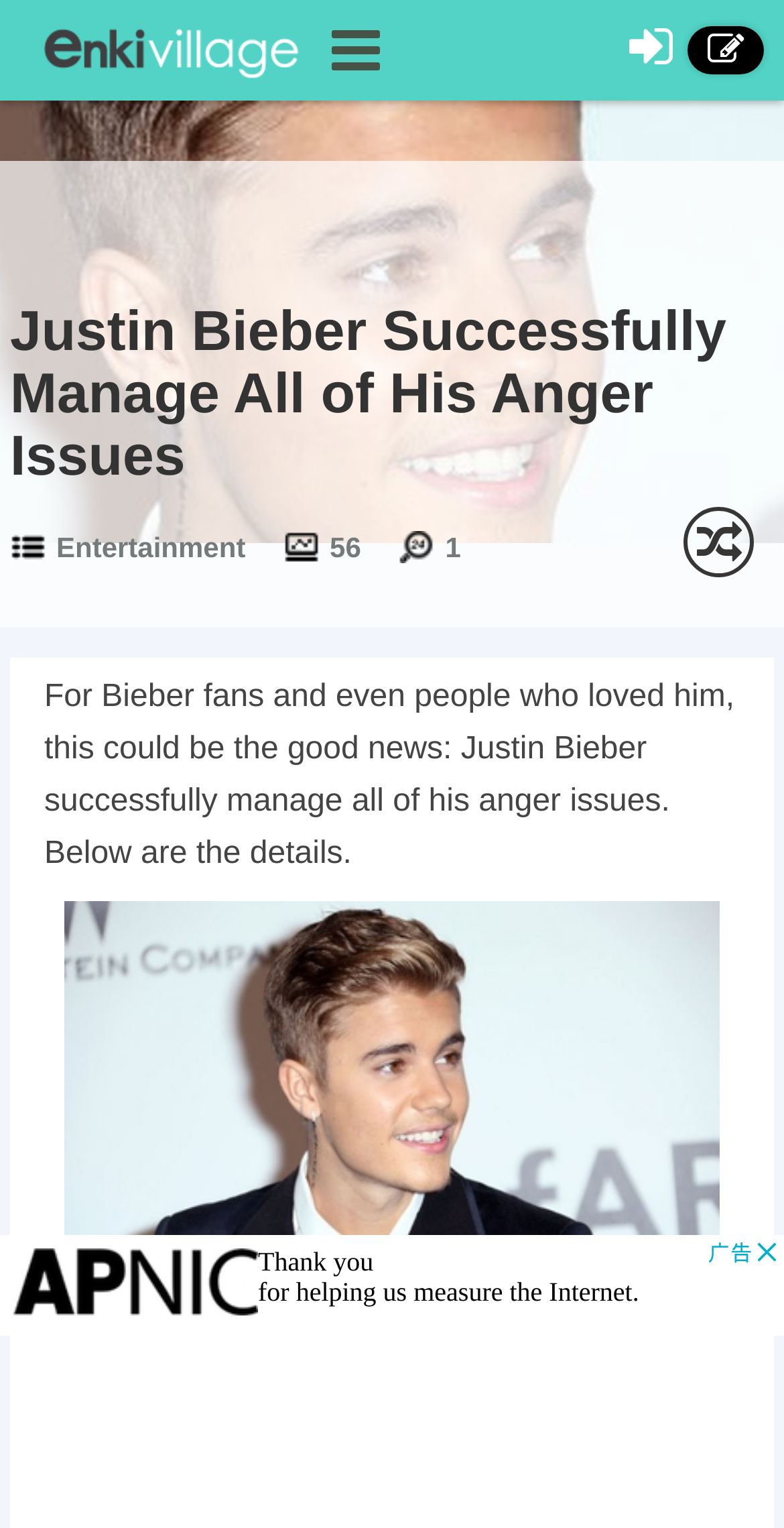Provide a thorough description of this webpage.

The webpage is about Justin Bieber's success in managing his anger issues, which is good news for his fans and those who loved him. At the top left of the page, there is a link with no text. On the top right, there is a link with an icon represented by '\uf044'. 

Below these links, there is a heading that reads "Justin Bieber Successfully Manage All of His Anger Issues" which spans almost the entire width of the page. 

Under the heading, there are two links, one labeled "Entertainment" on the left and another with an icon represented by '\uf074' on the right. Between these two links, there is a static text "56". 

Following these elements, there is a paragraph of text that summarizes the good news about Justin Bieber's anger issues. Below this text, there is a large image that takes up most of the width of the page. 

At the bottom of the page, there is an advertisement iframe that spans the entire width of the page.